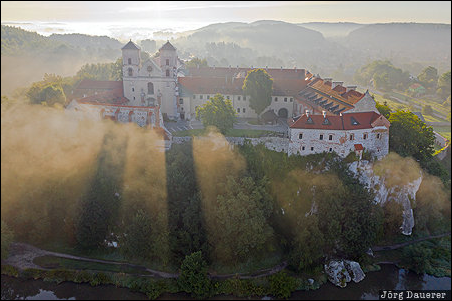What time of day was the photo taken?
Please give a detailed and thorough answer to the question, covering all relevant points.

The caption states that the morning sun casts an ethereal light across the landscape, indicating that the photo was taken in the morning.